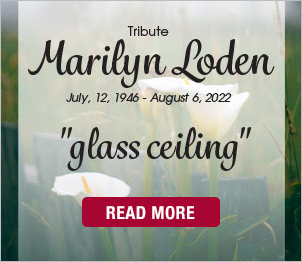What is the metaphor for barriers women face in their careers?
Please give a detailed and elaborate answer to the question based on the image.

The phrase 'glass ceiling' is prominently displayed in an elegant font in the image, which is a metaphor for the barriers women face in advancing in their careers.